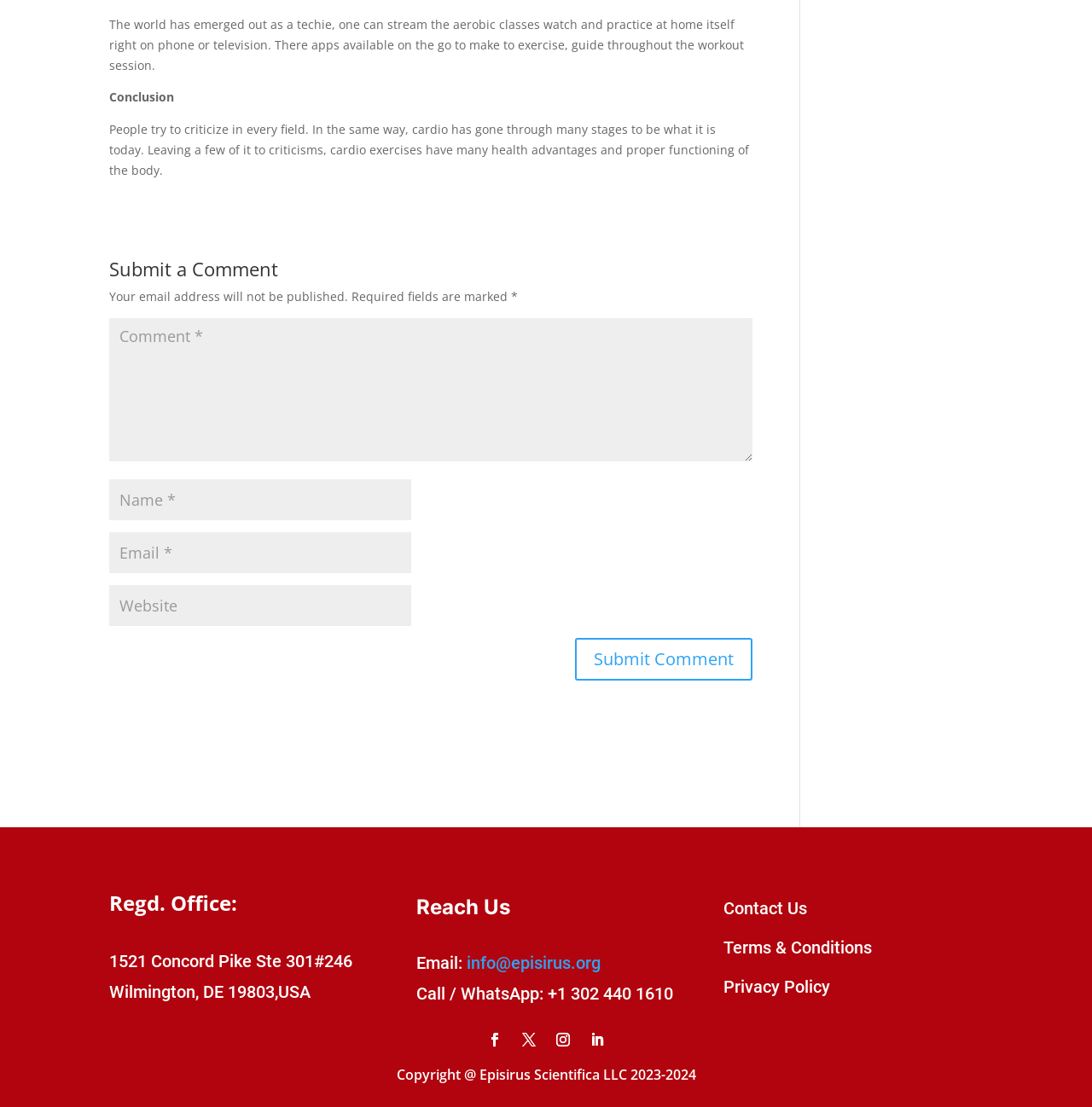What is required to submit a comment?
Please look at the screenshot and answer in one word or a short phrase.

Name, Email, Comment